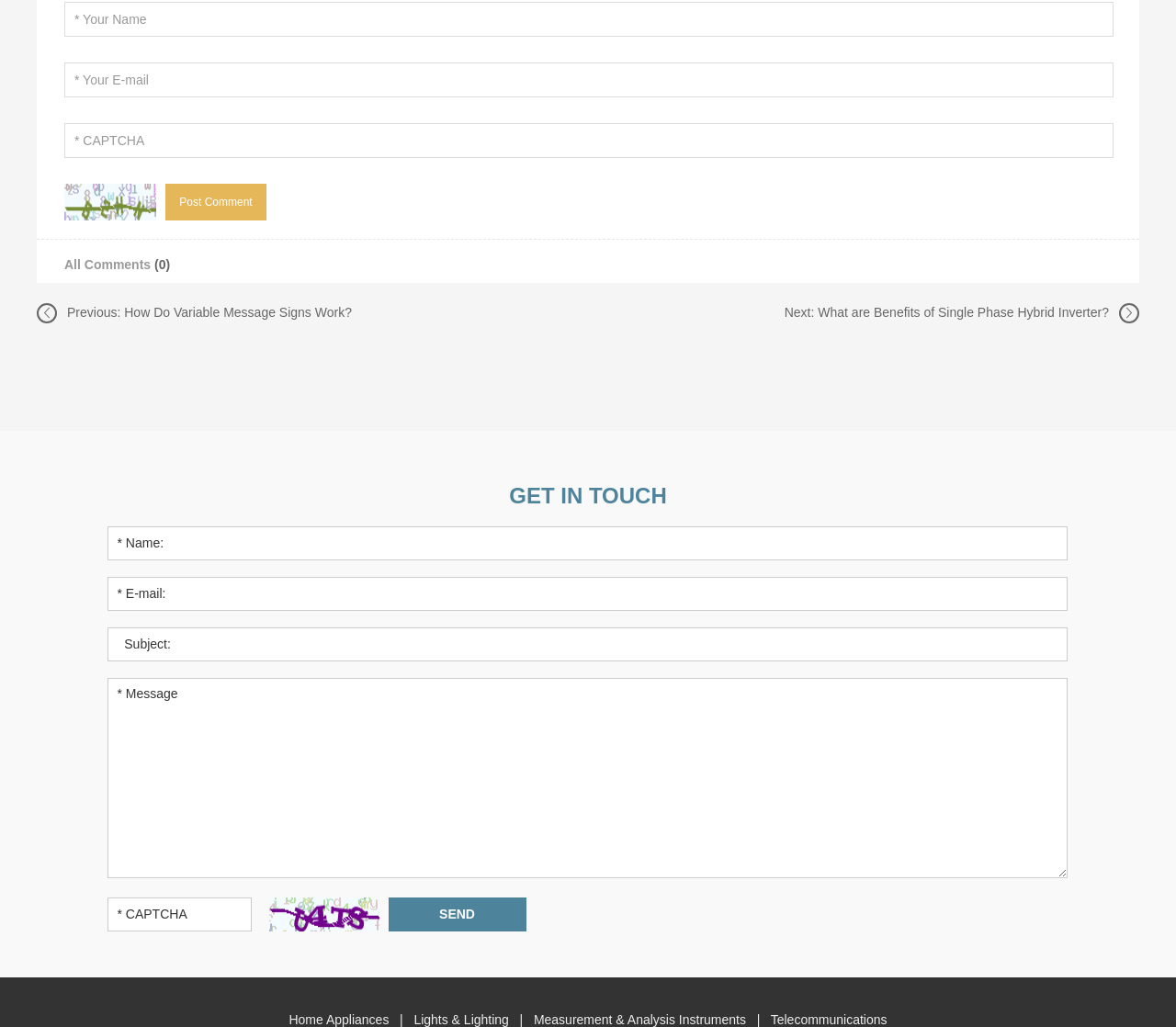How many textboxes are there on the webpage?
Using the information from the image, give a concise answer in one word or a short phrase.

9